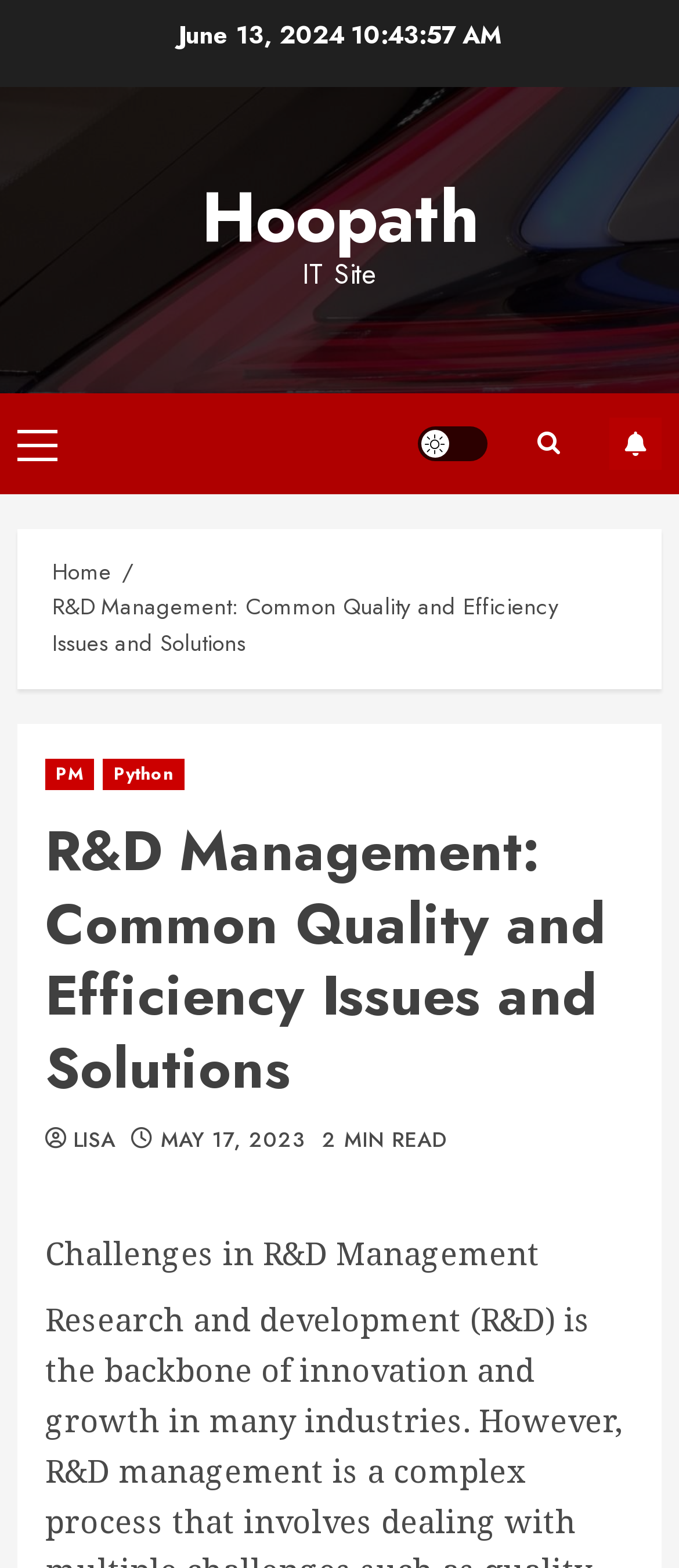Please locate the bounding box coordinates of the element that should be clicked to complete the given instruction: "Go to the Home page".

[0.077, 0.354, 0.164, 0.376]